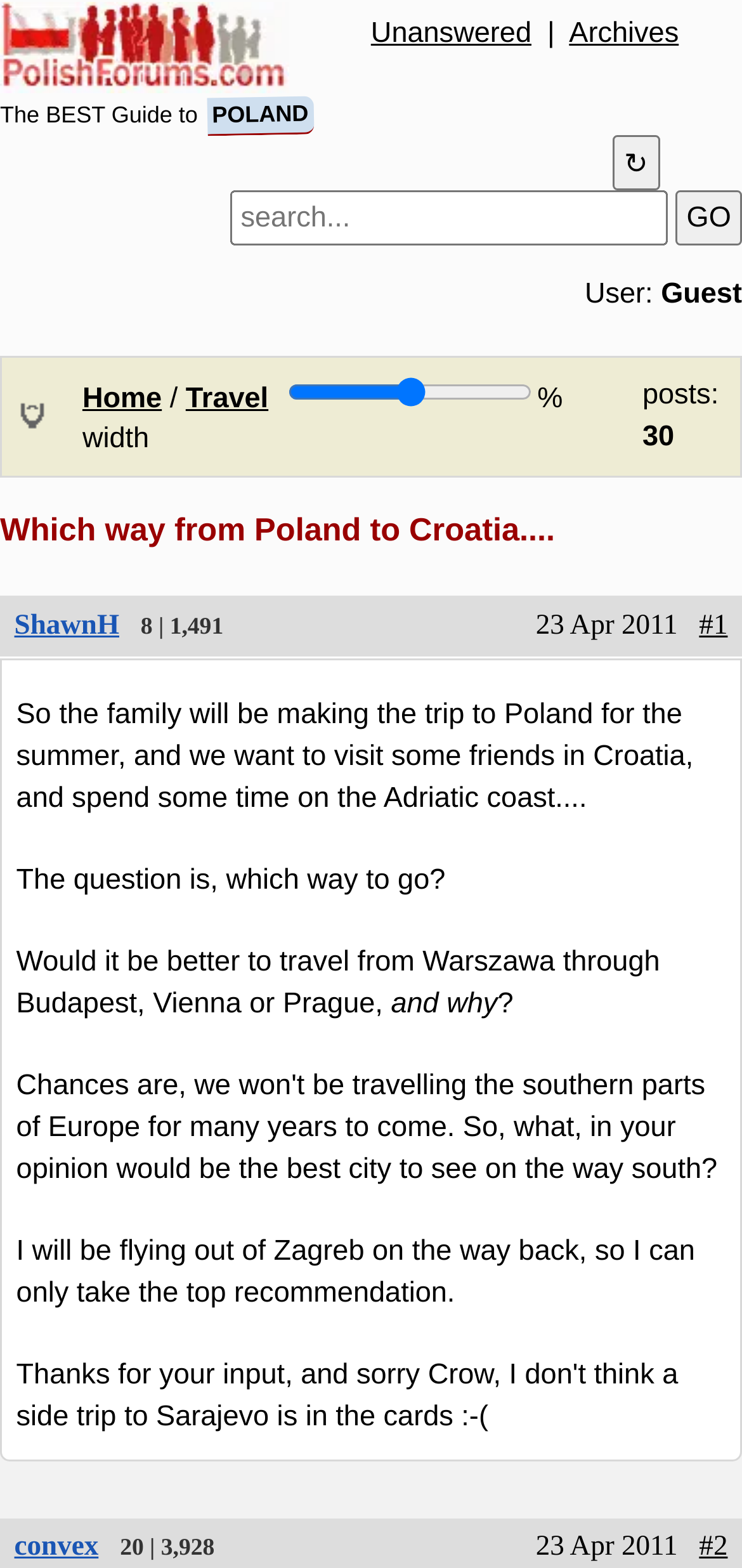How many posts are mentioned in the thread?
Based on the screenshot, respond with a single word or phrase.

30